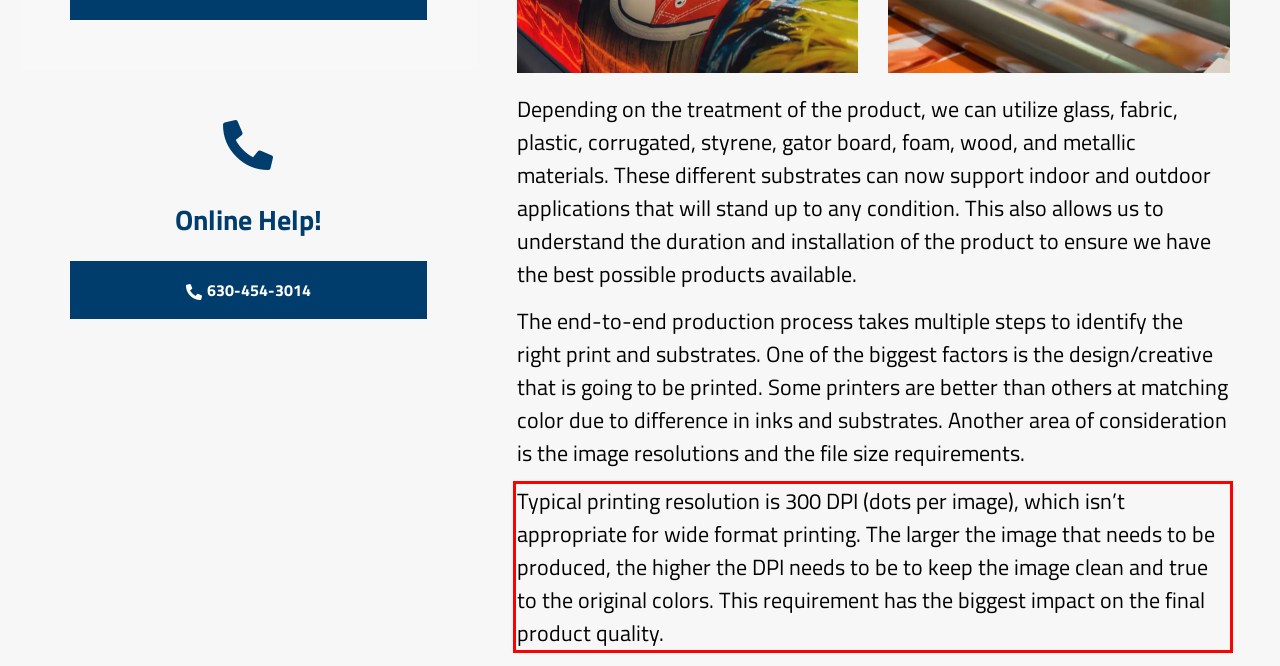Please identify and extract the text content from the UI element encased in a red bounding box on the provided webpage screenshot.

Typical printing resolution is 300 DPI (dots per image), which isn’t appropriate for wide format printing. The larger the image that needs to be produced, the higher the DPI needs to be to keep the image clean and true to the original colors. This requirement has the biggest impact on the final product quality.